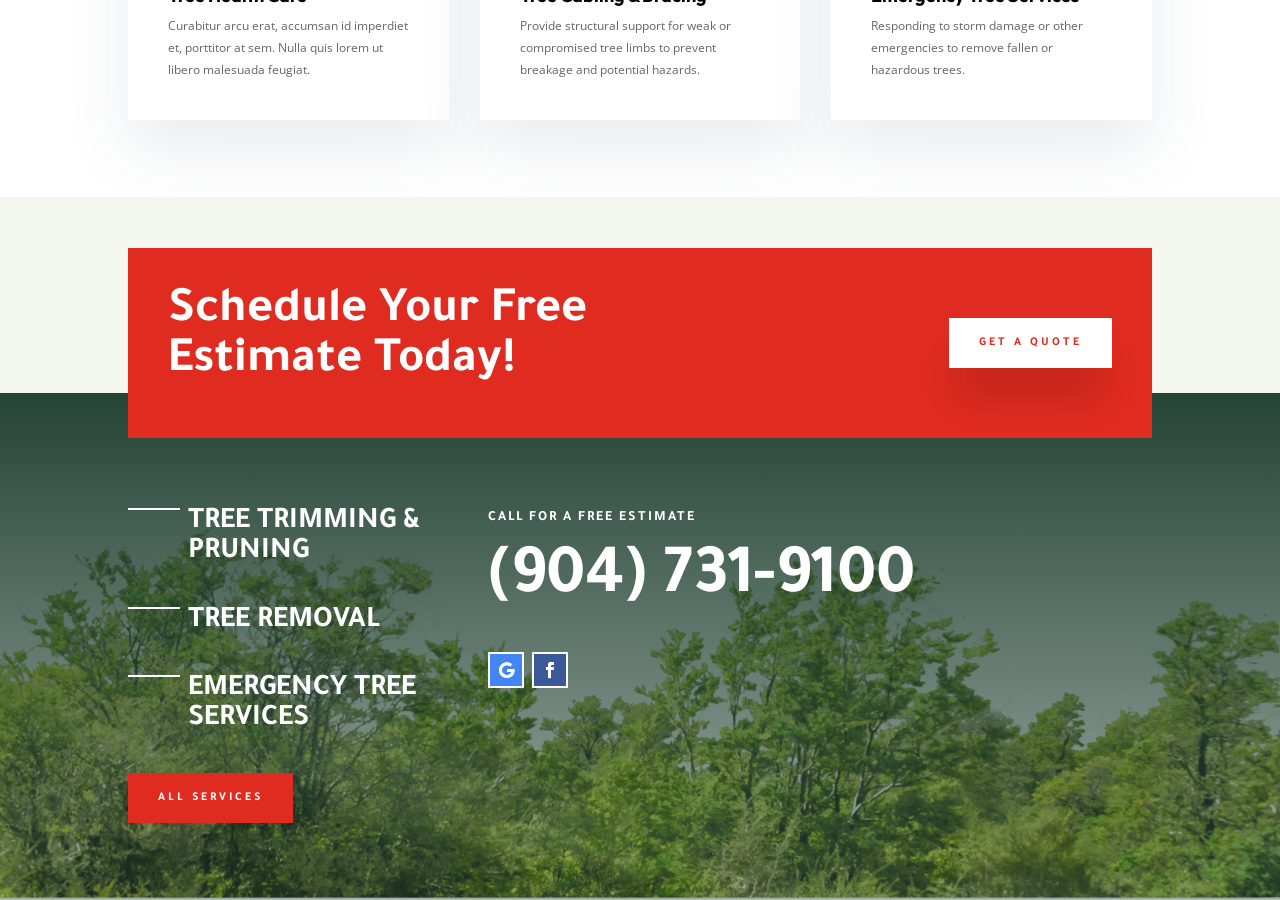Using the details from the image, please elaborate on the following question: What is the purpose of providing structural support to weak tree limbs?

The webpage mentions that providing structural support to weak or compromised tree limbs is done to prevent breakage and potential hazards, suggesting that the purpose is to ensure safety and prevent damage.